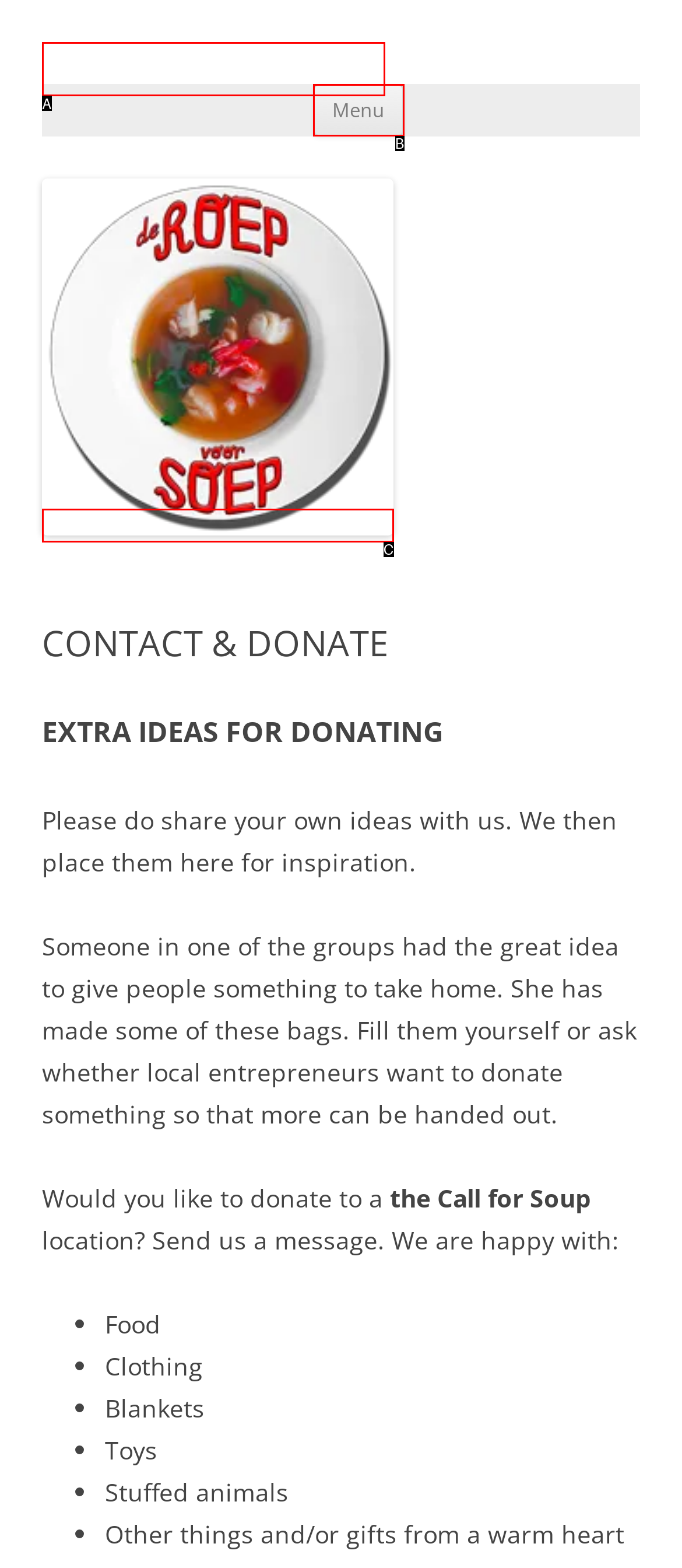Select the HTML element that fits the following description: parent_node: the Call for Soup
Provide the letter of the matching option.

C